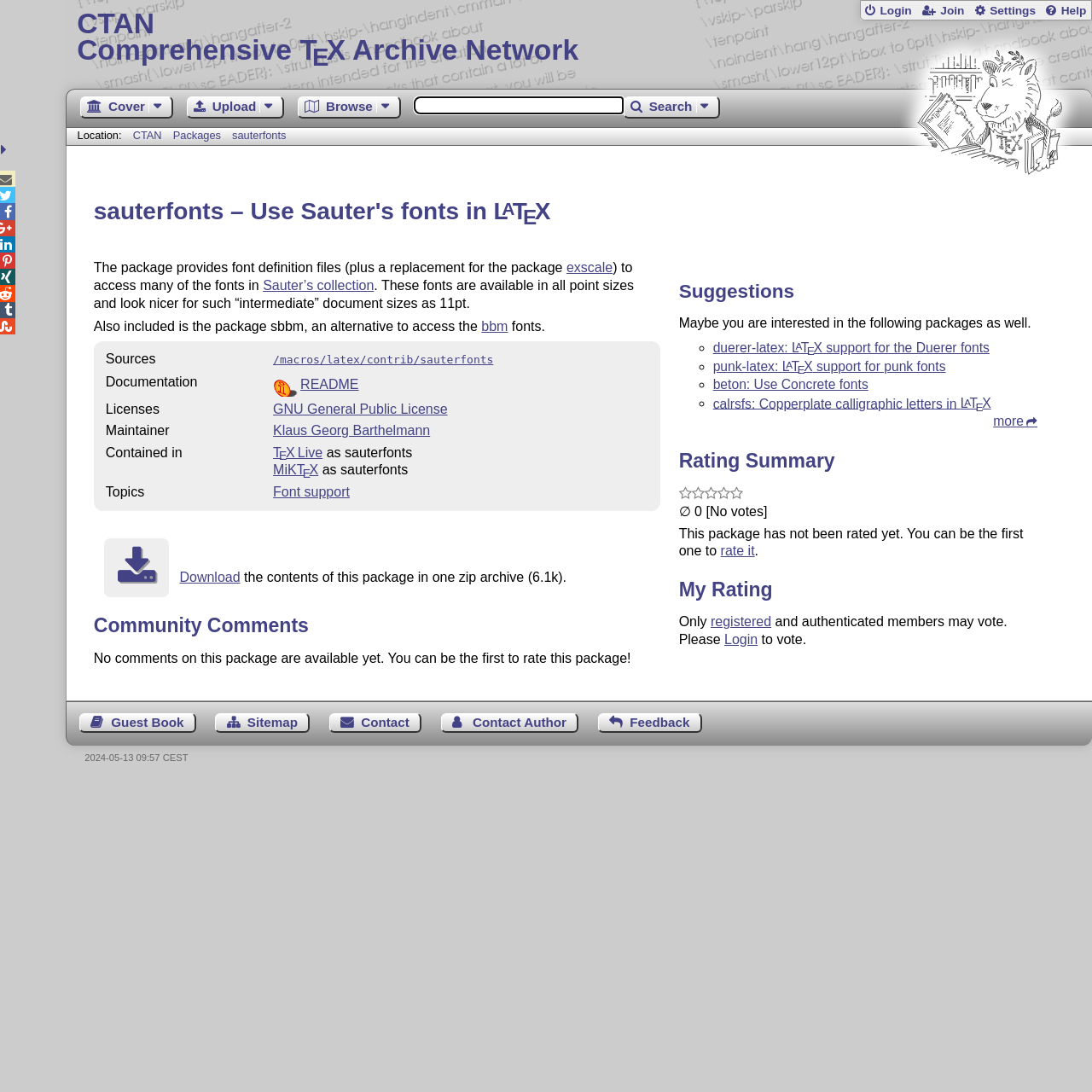Find the bounding box coordinates of the UI element according to this description: "Sitemap".

[0.197, 0.653, 0.284, 0.671]